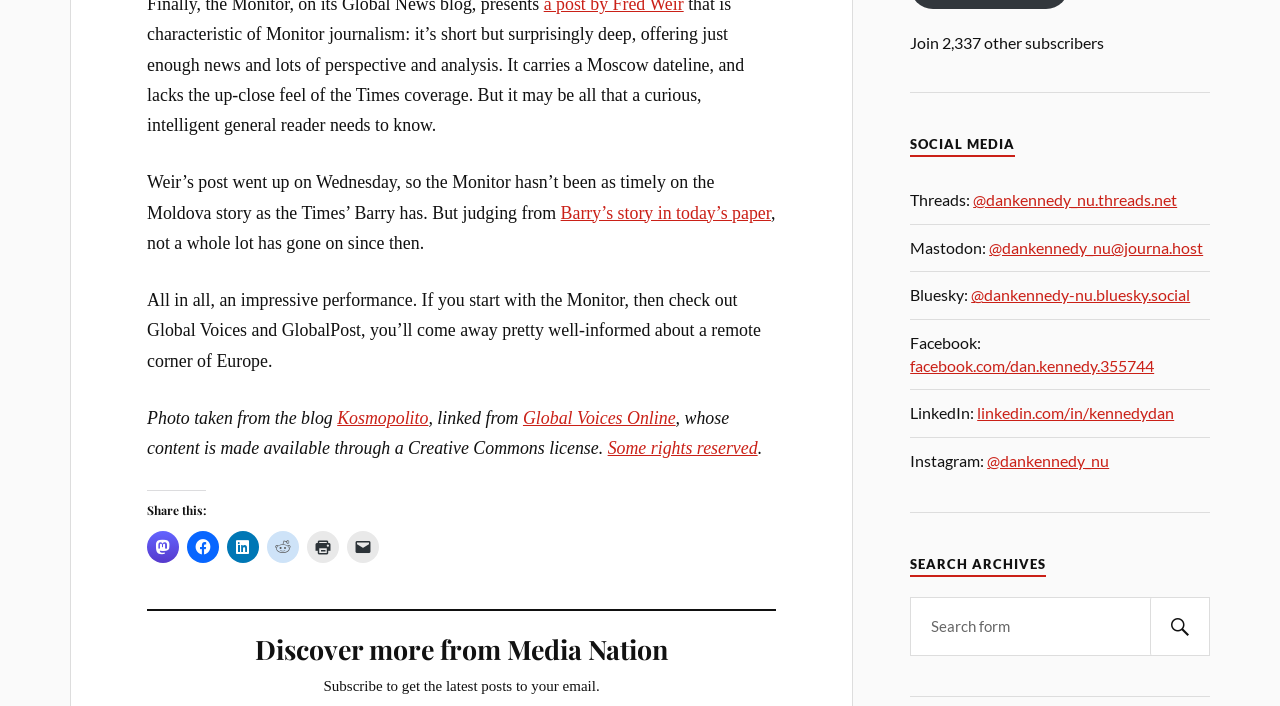How many subscribers does Media Nation have? Please answer the question using a single word or phrase based on the image.

2,337